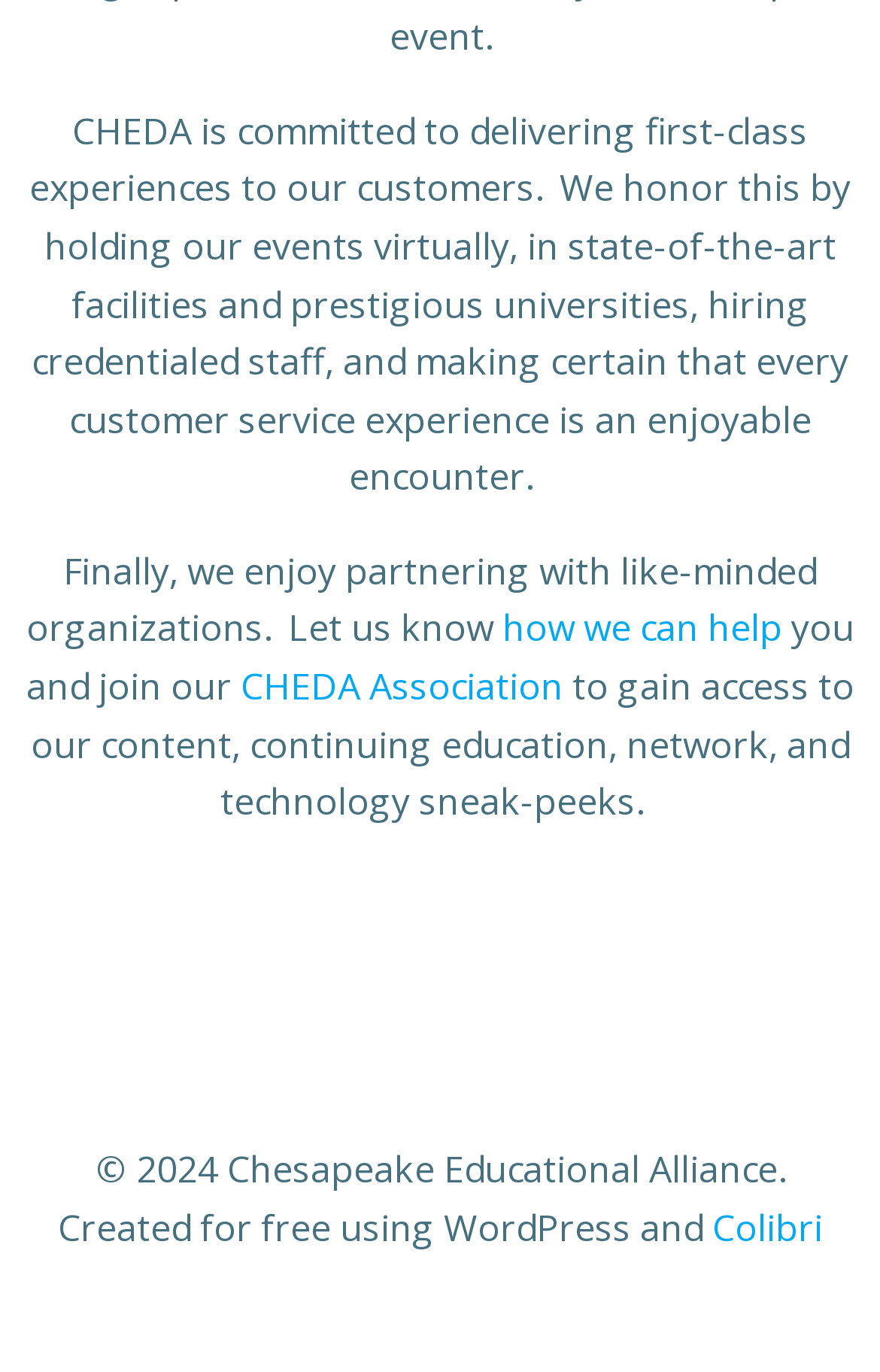Review the image closely and give a comprehensive answer to the question: Where are CHEDA's events held?

As mentioned in the StaticText element with bounding box coordinates [0.033, 0.077, 0.967, 0.366], CHEDA holds their events virtually, in state-of-the-art facilities, and prestigious universities.